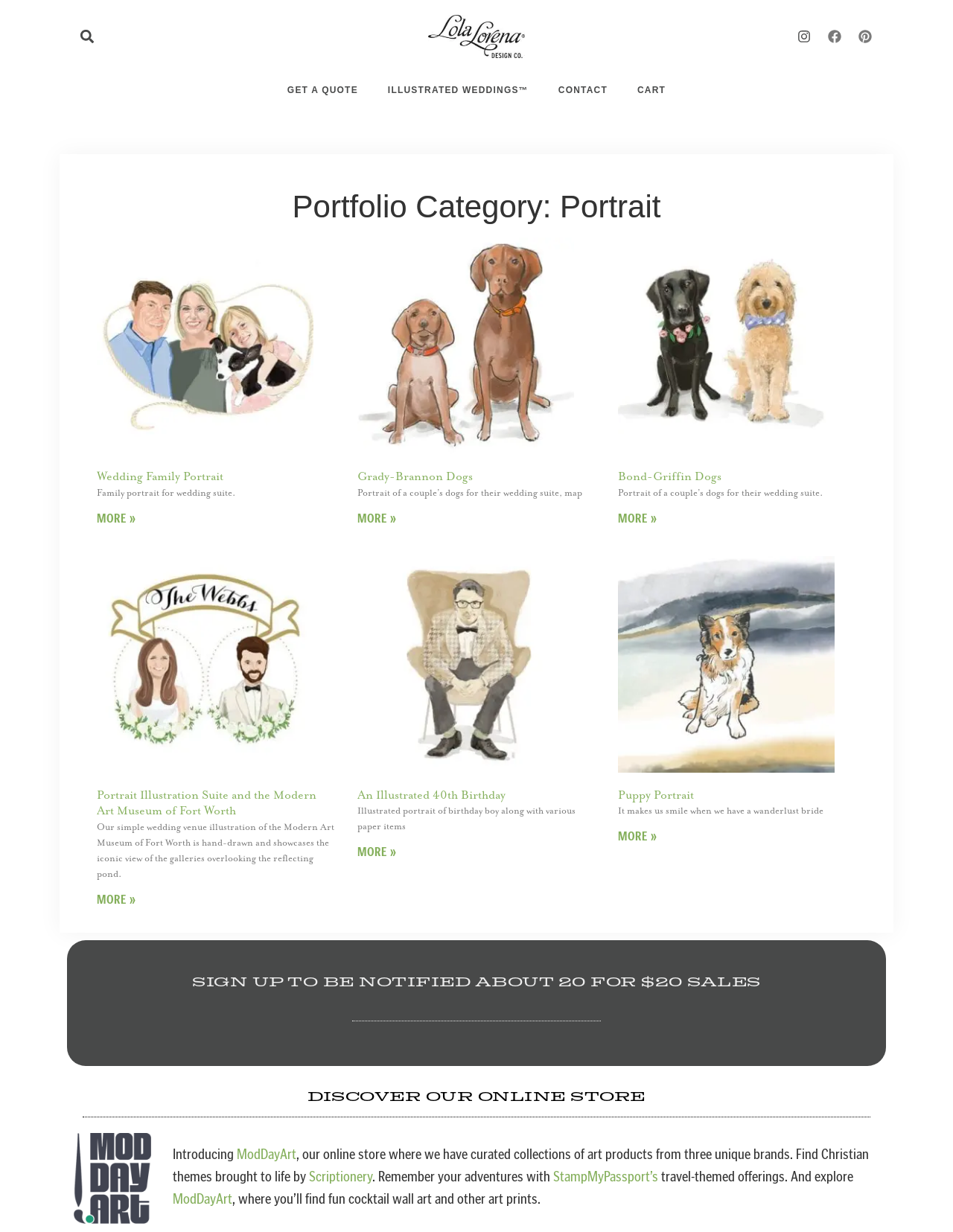What social media platforms are linked on the webpage?
Please provide a comprehensive answer based on the contents of the image.

The social media links are located at the top of the webpage, and they are represented by icons and text labels. The links are for Instagram, Facebook, and Pinterest, which are popular social media platforms. This is inferred from the icons and text labels associated with each link.